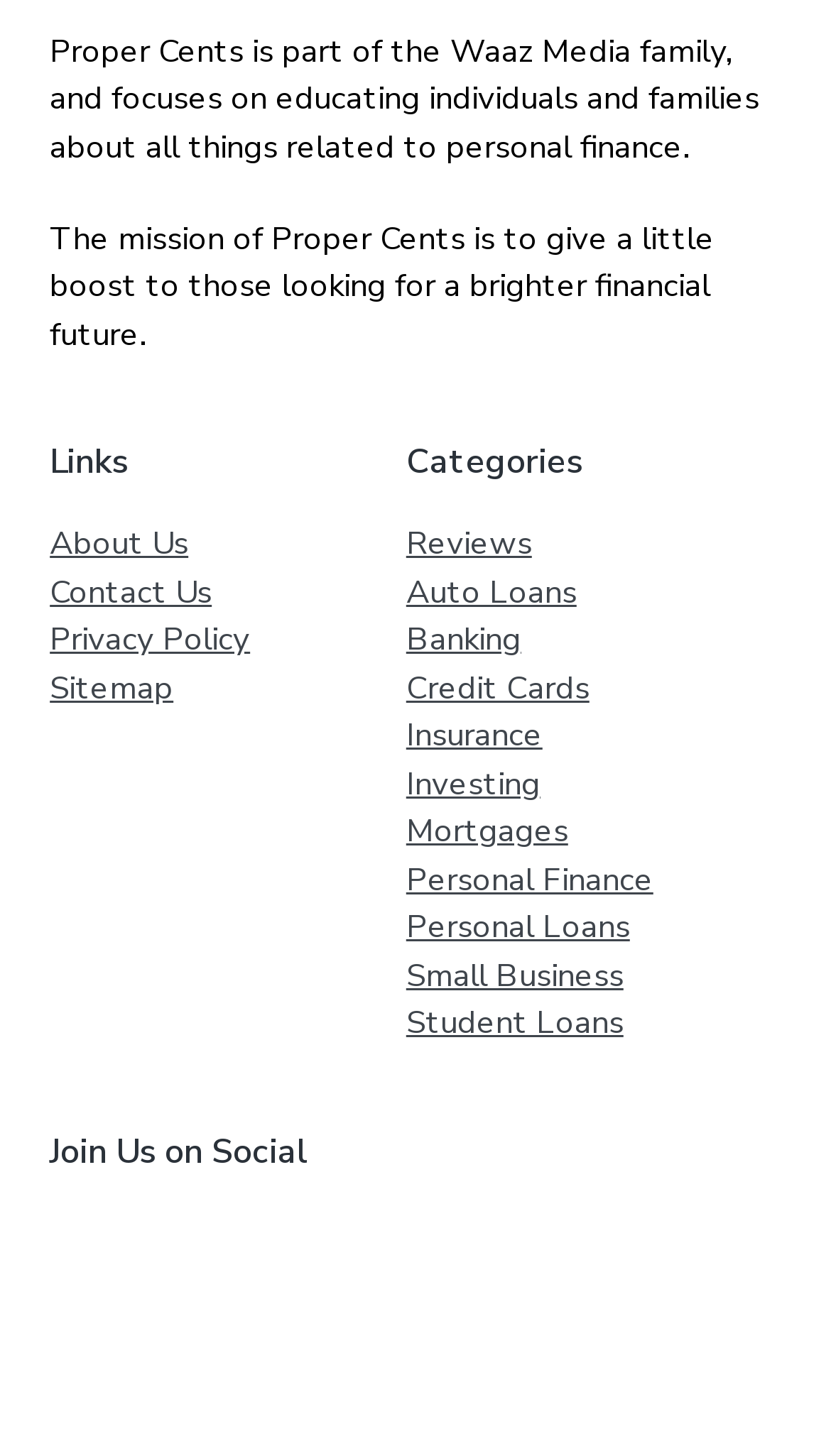What is the mission of Proper Cents?
Using the details shown in the screenshot, provide a comprehensive answer to the question.

The mission of Proper Cents is stated in the second StaticText element, which says 'The mission of Proper Cents is to give a little boost to those looking for a brighter financial future.'